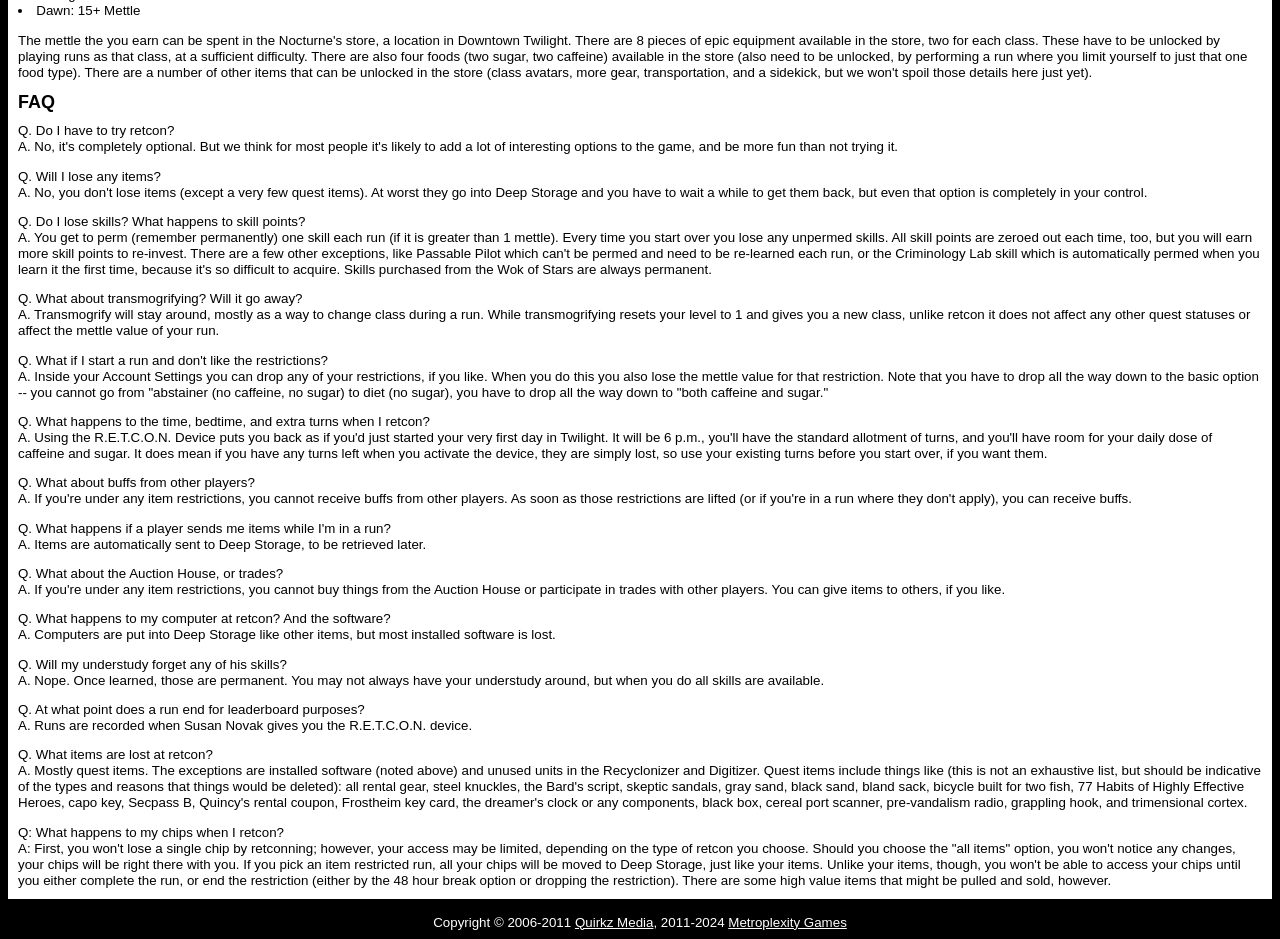What happens to chips when a player retcons?
Respond to the question with a well-detailed and thorough answer.

The FAQ explains that if a player chooses the 'all items' retcon option, their chips will remain accessible. However, if they choose an item-restricted run, their chips will be moved to Deep Storage and will not be accessible until the run is completed or the restriction is dropped.